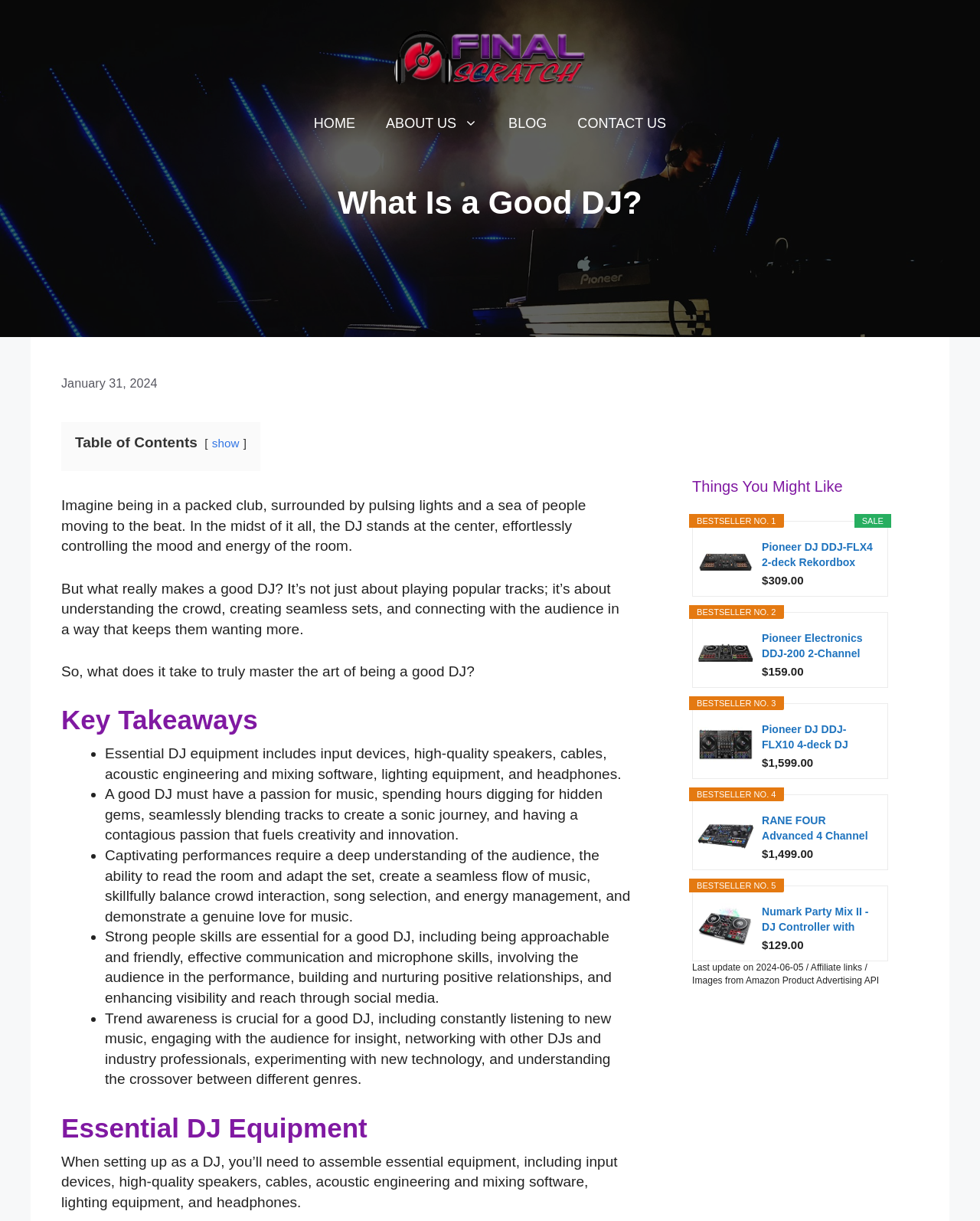What is the last update date mentioned?
Please provide a comprehensive answer based on the details in the screenshot.

At the bottom of the webpage, there is a note that mentions the last update date, which is 2024-06-05, along with some other information about affiliate links and images from Amazon Product Advertising API.